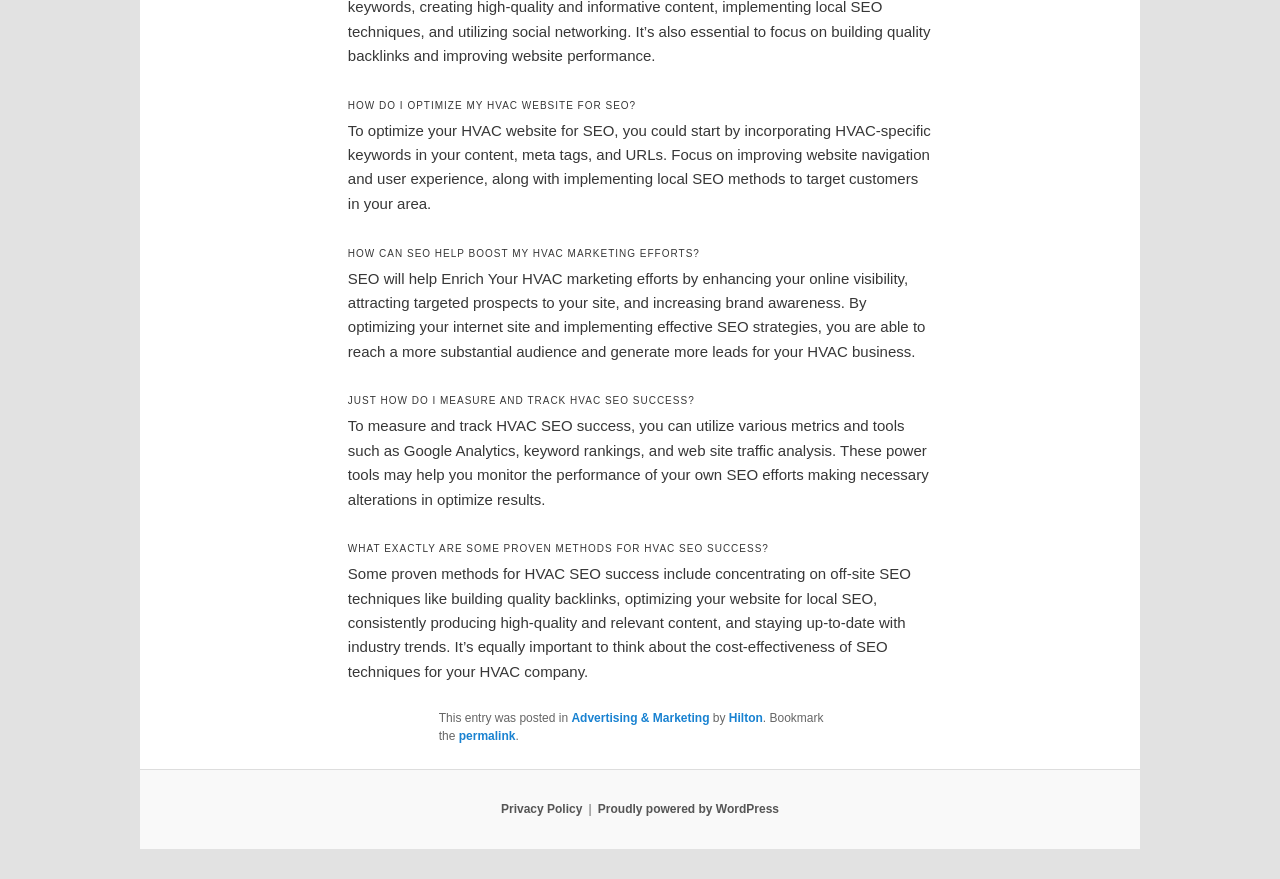Respond concisely with one word or phrase to the following query:
What is the main topic of the webpage?

HVAC SEO